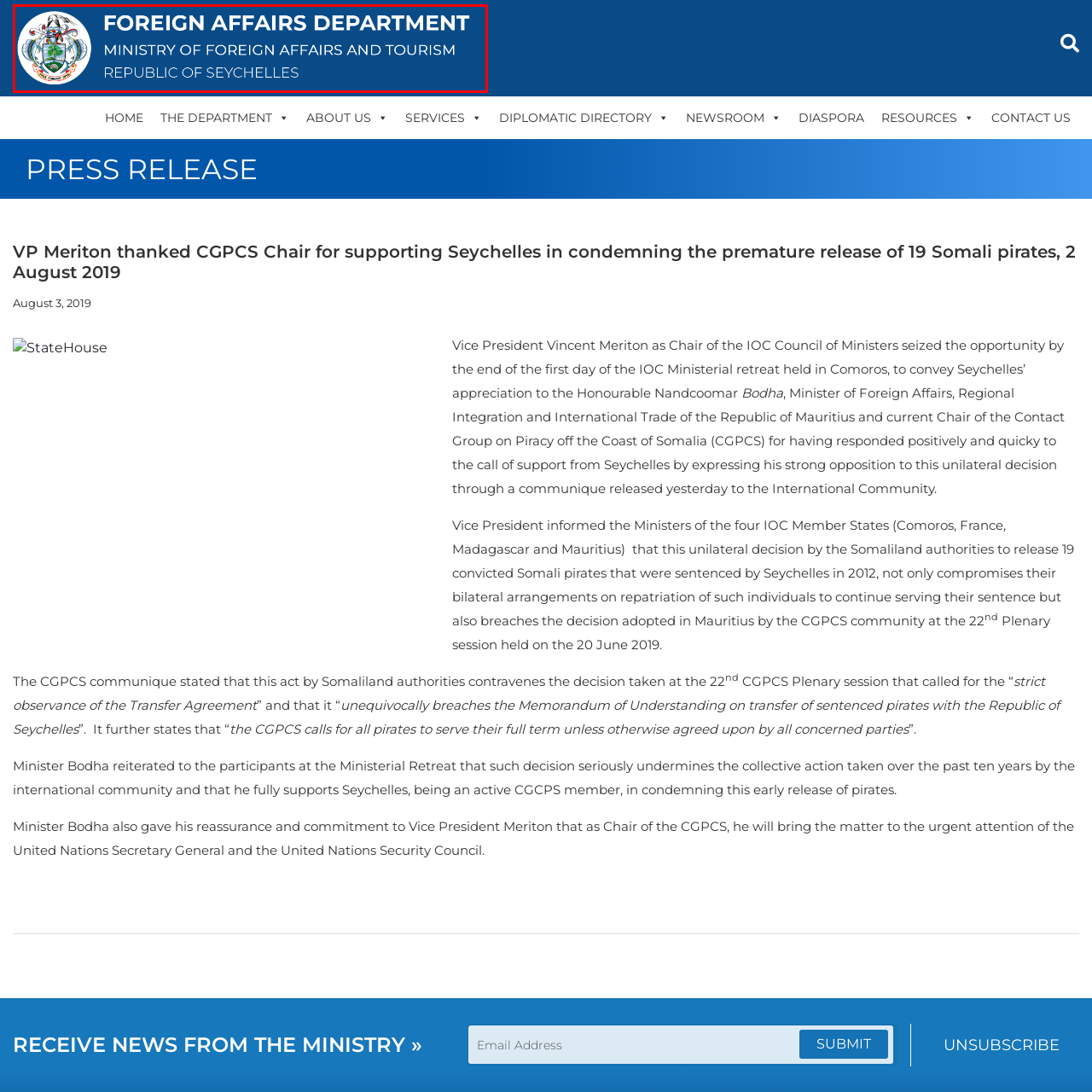Concentrate on the part of the image bordered in red, What does the logo represent? Answer concisely with a word or phrase.

Department's commitment